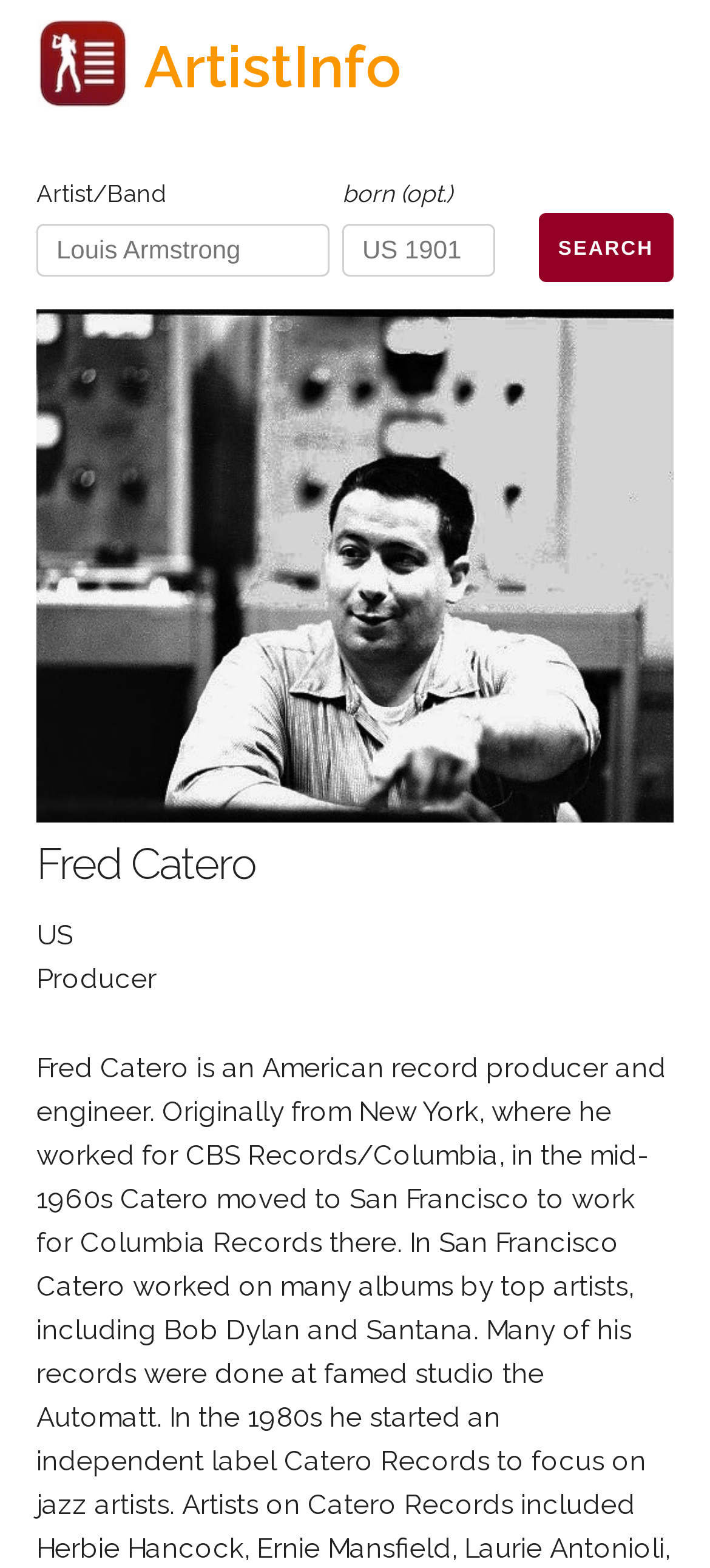Give a short answer to this question using one word or a phrase:
What is the purpose of the button on the webpage?

Search